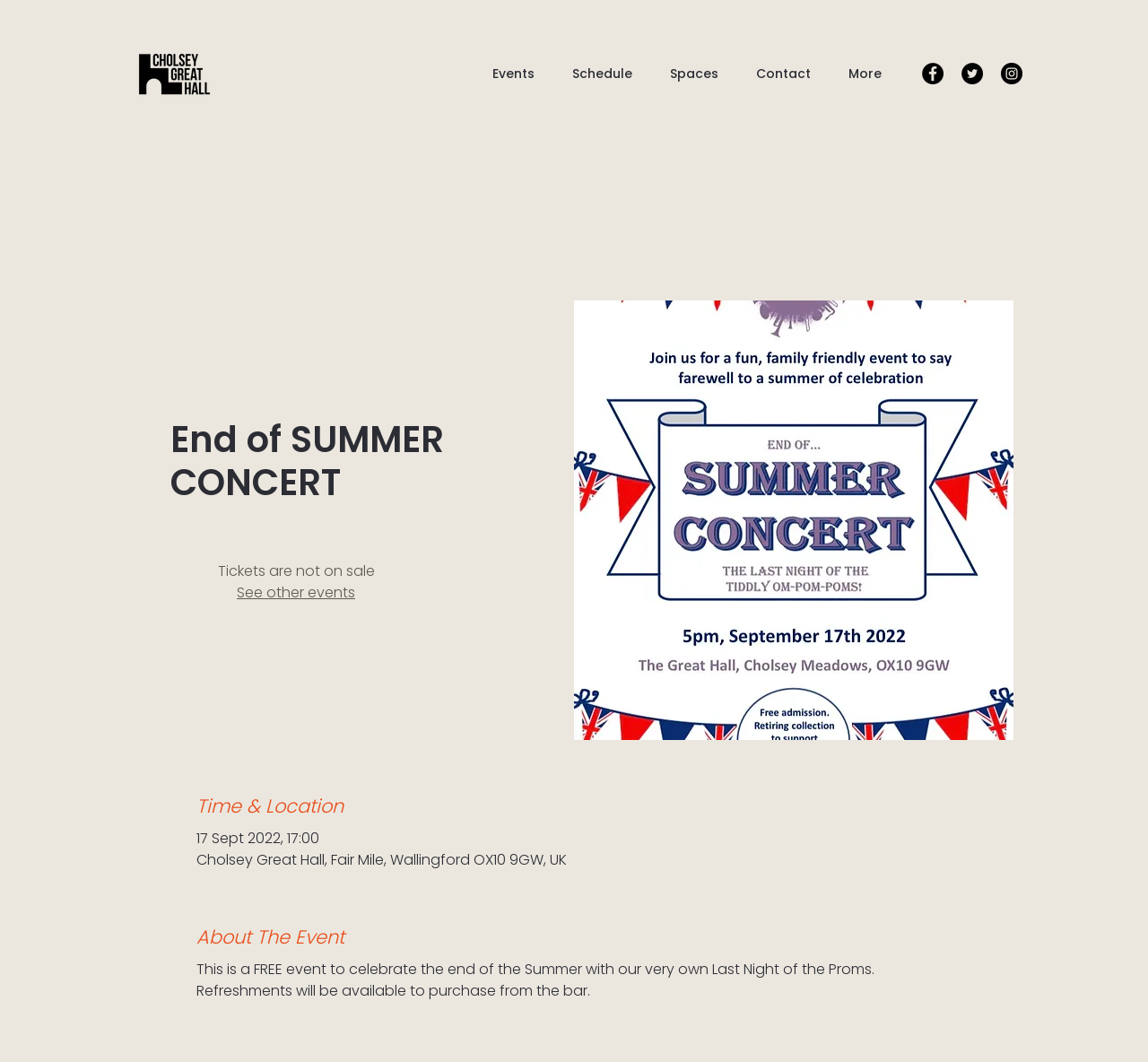What can be purchased from the bar?
Provide a concise answer using a single word or phrase based on the image.

Refreshments